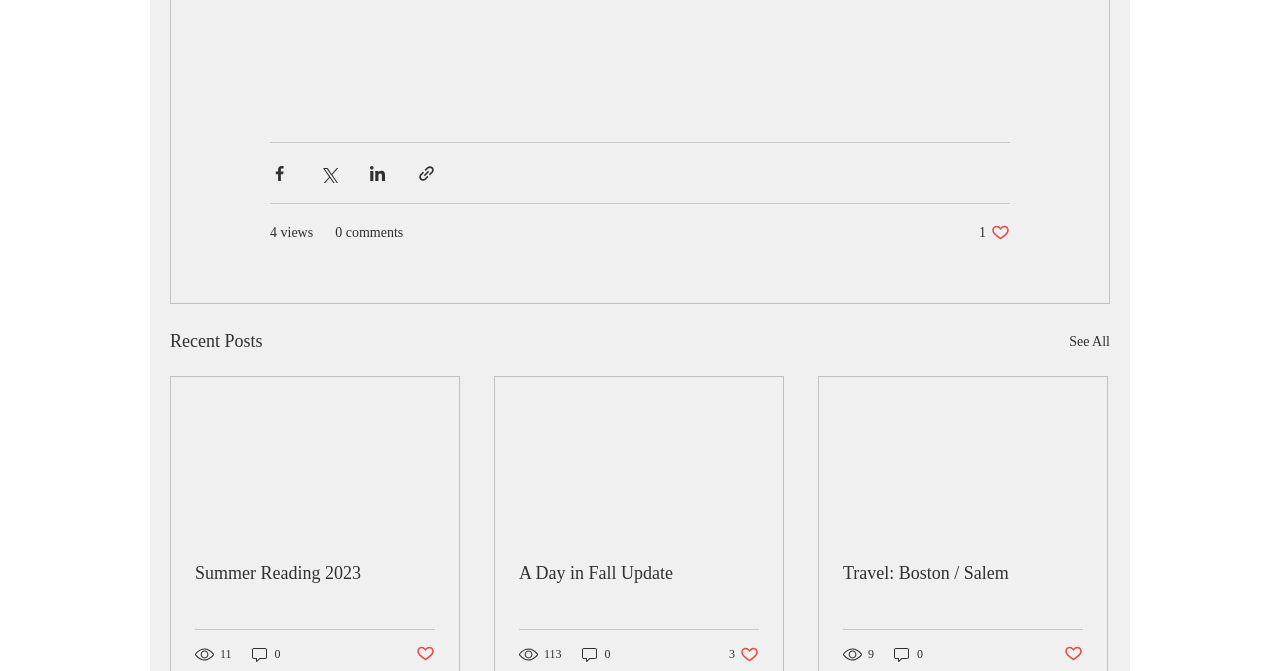Could you specify the bounding box coordinates for the clickable section to complete the following instruction: "Like the post"?

[0.57, 0.961, 0.593, 0.989]